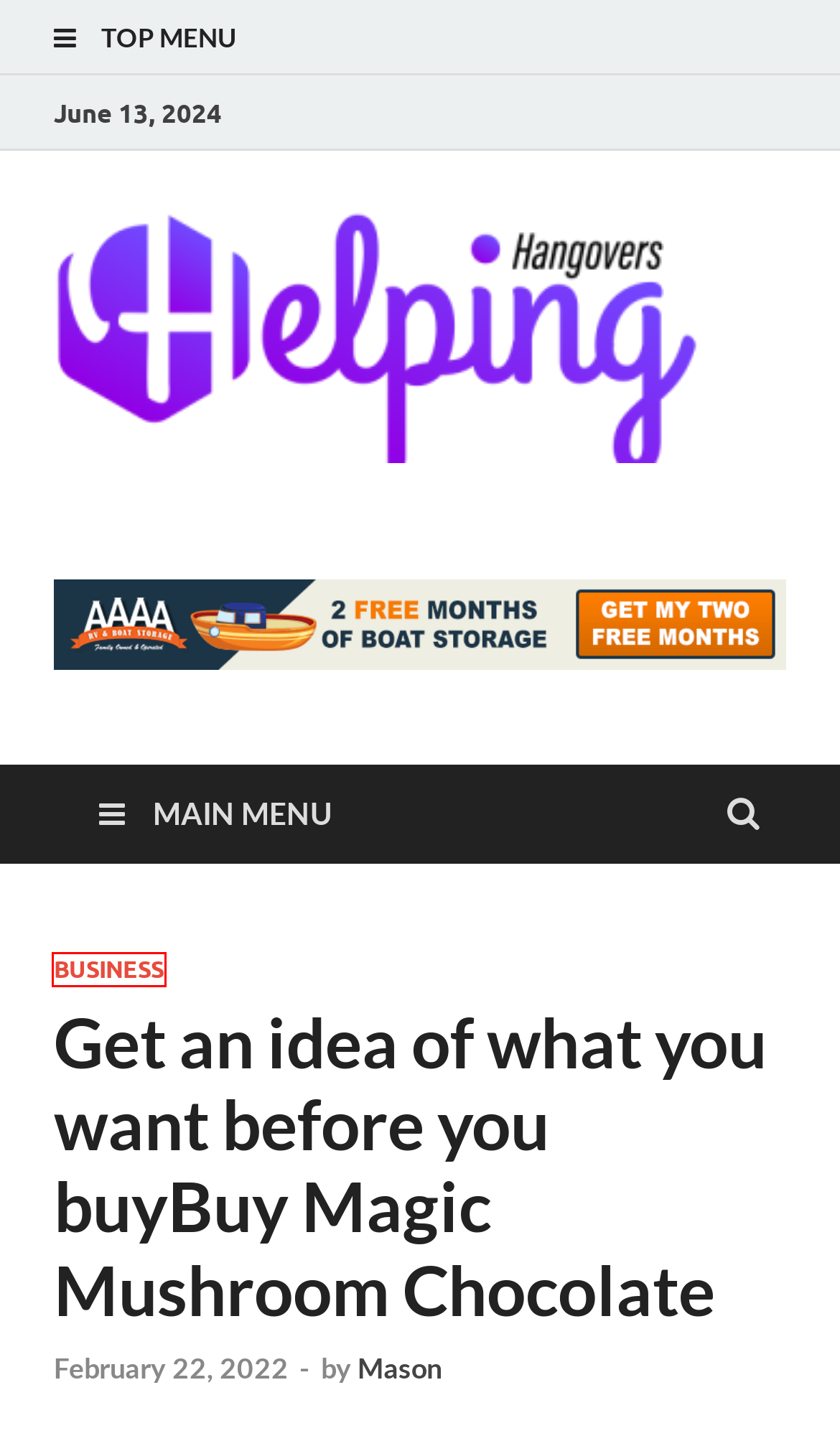Given a screenshot of a webpage with a red rectangle bounding box around a UI element, select the best matching webpage description for the new webpage that appears after clicking the highlighted element. The candidate descriptions are:
A. Home Improvement – Helping Hangovers
B. 6 - 2024 - Helping Hangovers
C. Business – Helping Hangovers
D. White Label Facebook Ads Unleashed: Proven Methods for Growth - Helping Hangovers
E. 1 - 2024 - Helping Hangovers
F. HitMag WordPress Theme
G. Online Gaming – Helping Hangovers
H. 10 - 2023 - Helping Hangovers

C